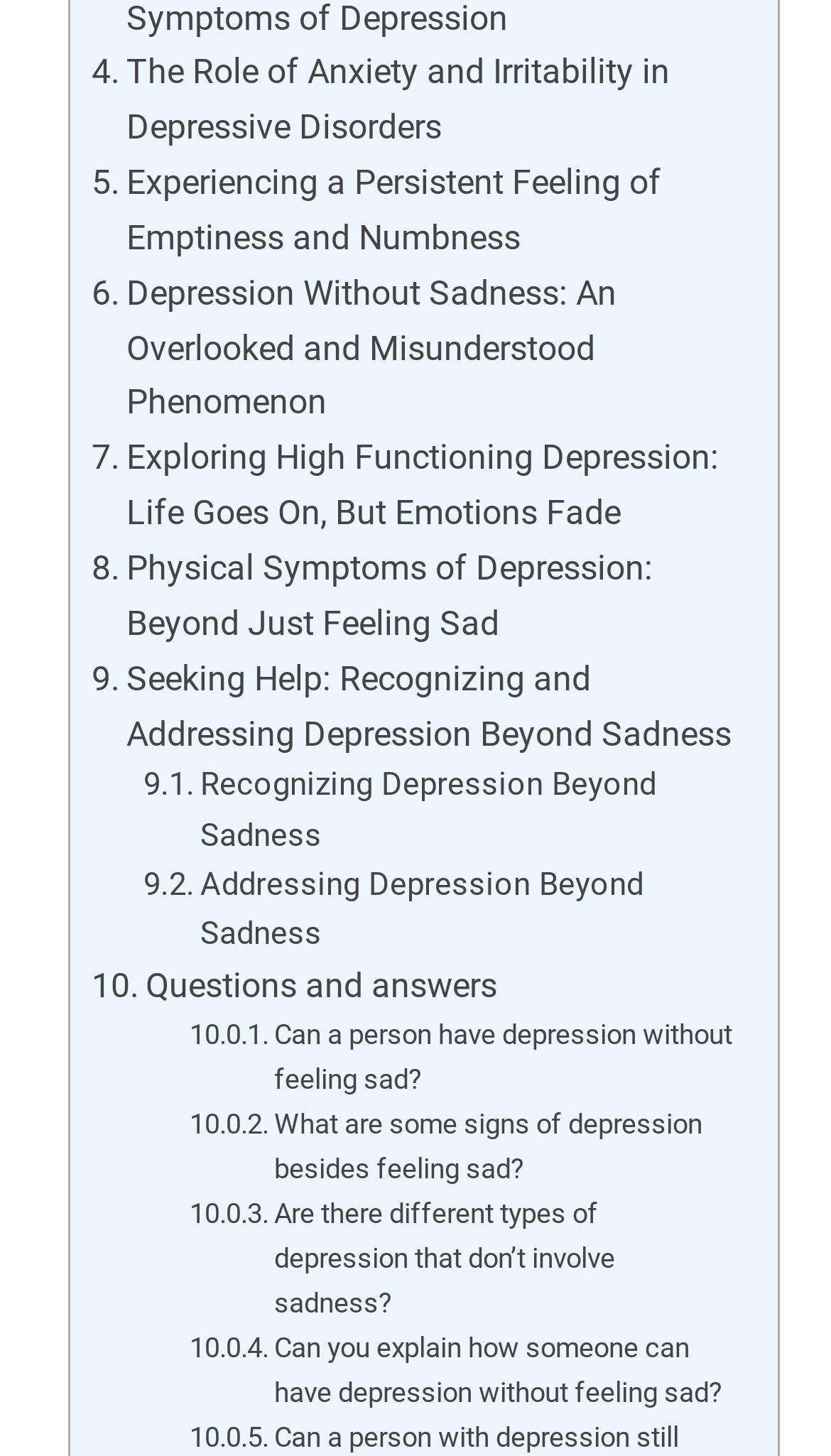What is the vertical position of the link 'Questions and answers' relative to the link 'The Role of Anxiety and Irritability in Depressive Disorders'?
Using the visual information, respond with a single word or phrase.

Below